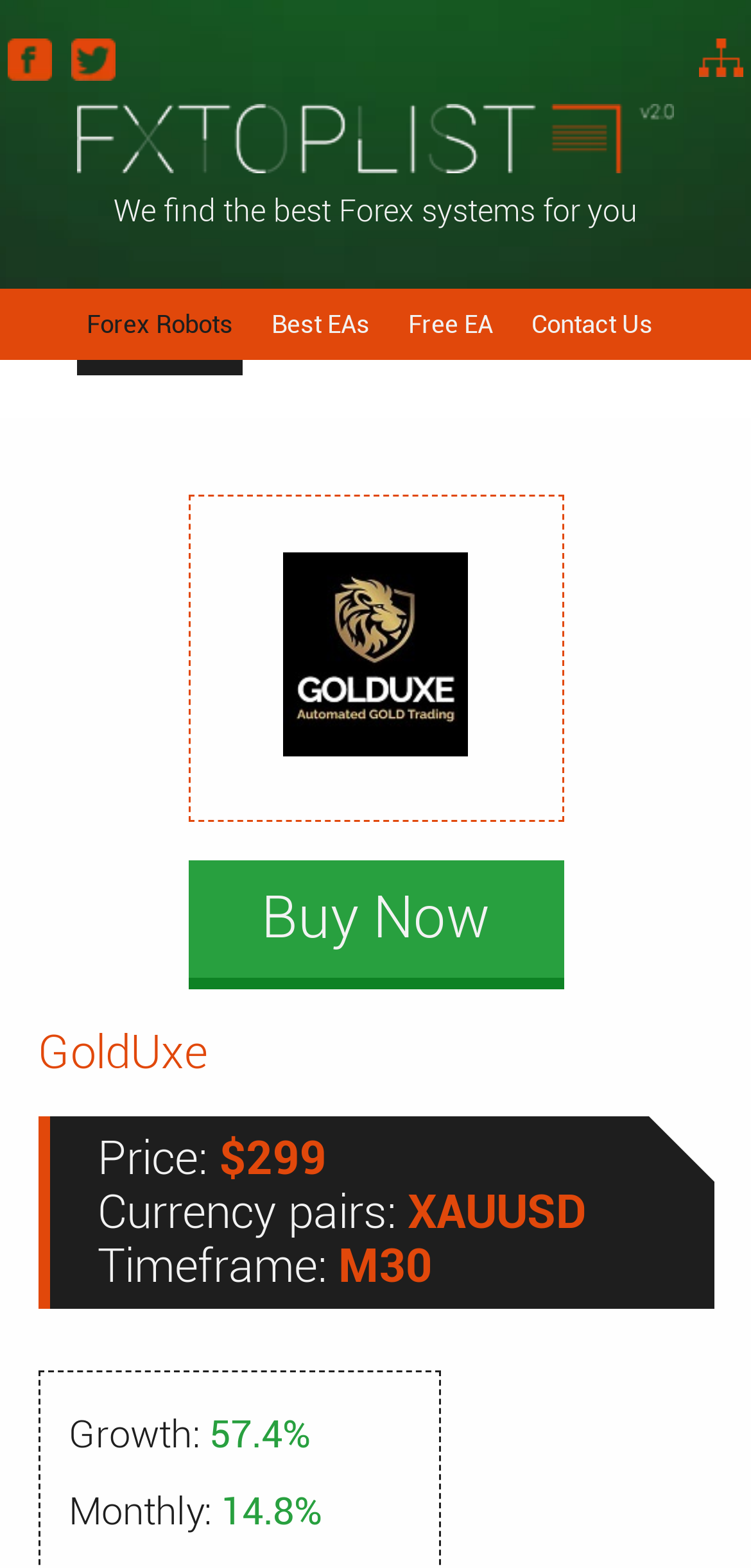Pinpoint the bounding box coordinates of the area that must be clicked to complete this instruction: "Visit Facebook page".

[0.01, 0.025, 0.069, 0.052]